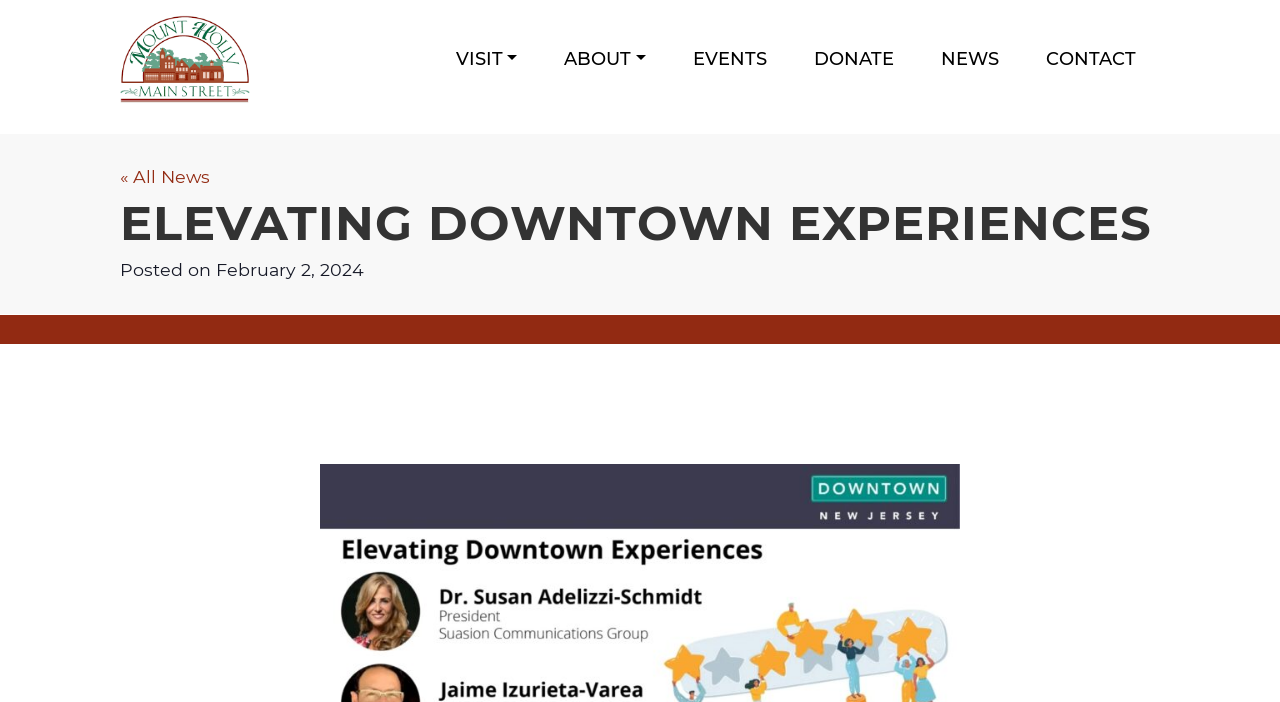Refer to the element description About and identify the corresponding bounding box in the screenshot. Format the coordinates as (top-left x, top-left y, bottom-right x, bottom-right y) with values in the range of 0 to 1.

[0.429, 0.04, 0.516, 0.129]